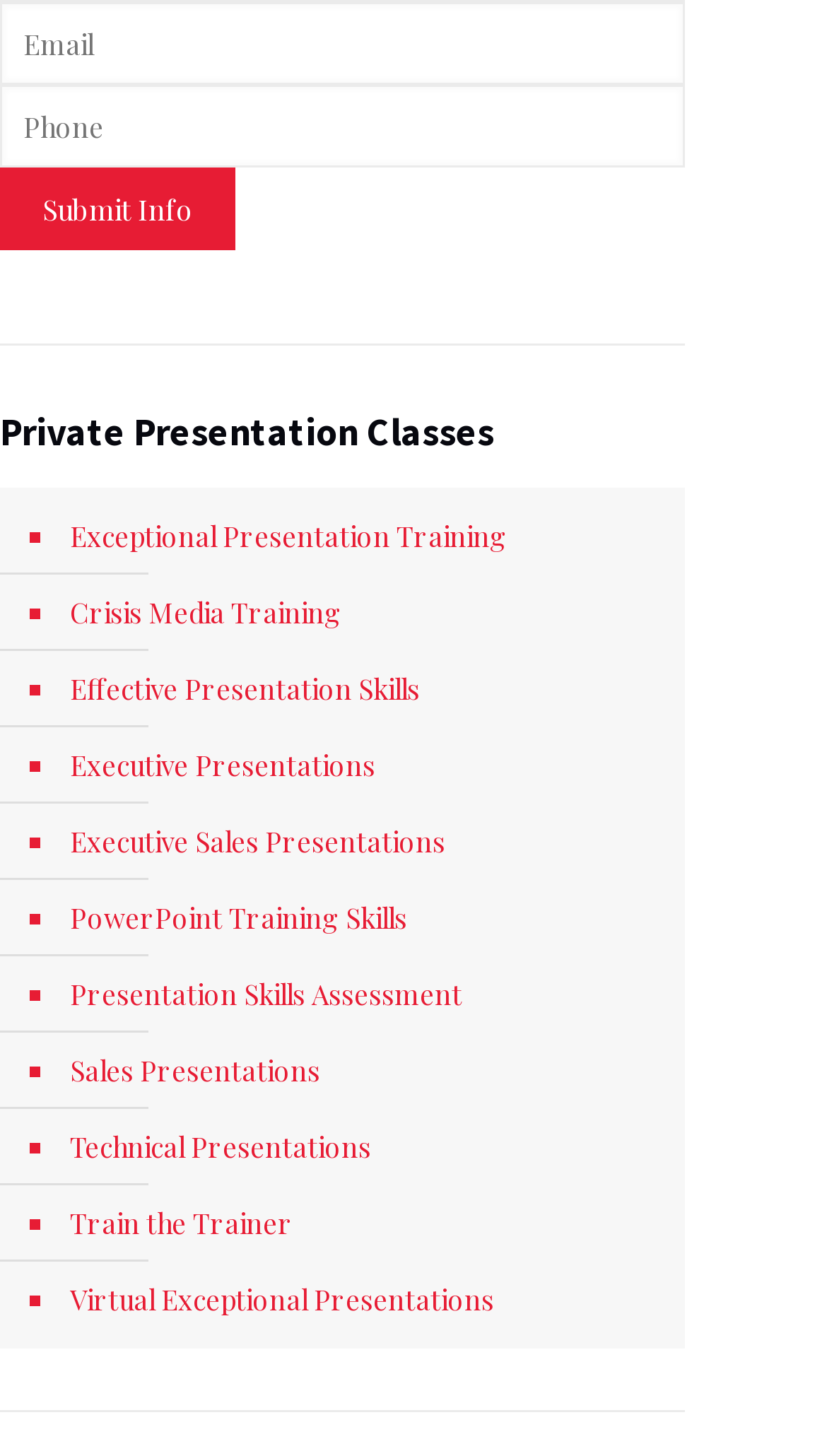Find the bounding box coordinates of the clickable area required to complete the following action: "Explore Executive Presentations".

[0.077, 0.5, 0.803, 0.552]